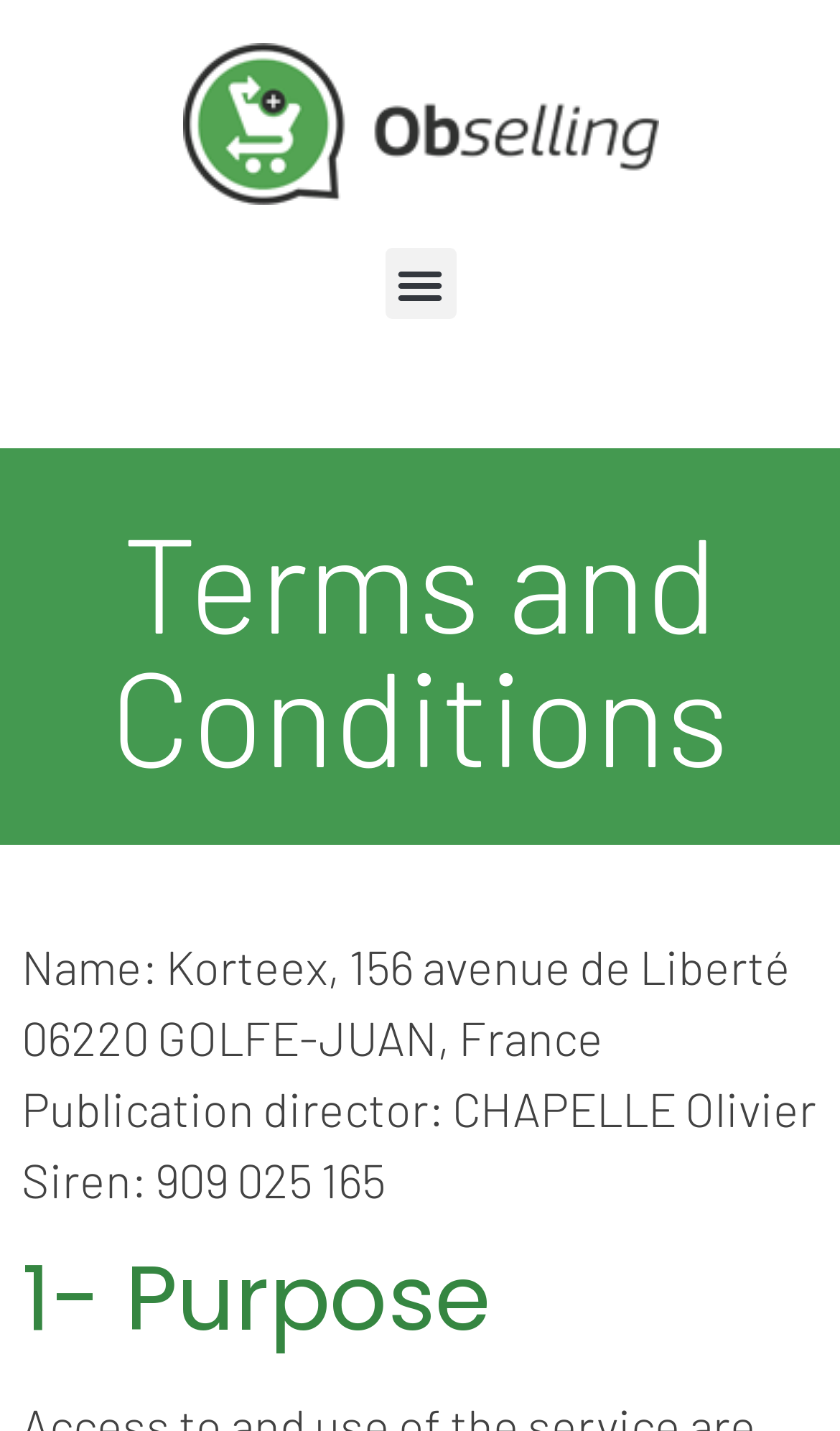Provide a short, one-word or phrase answer to the question below:
What is the Siren number?

909 025 165